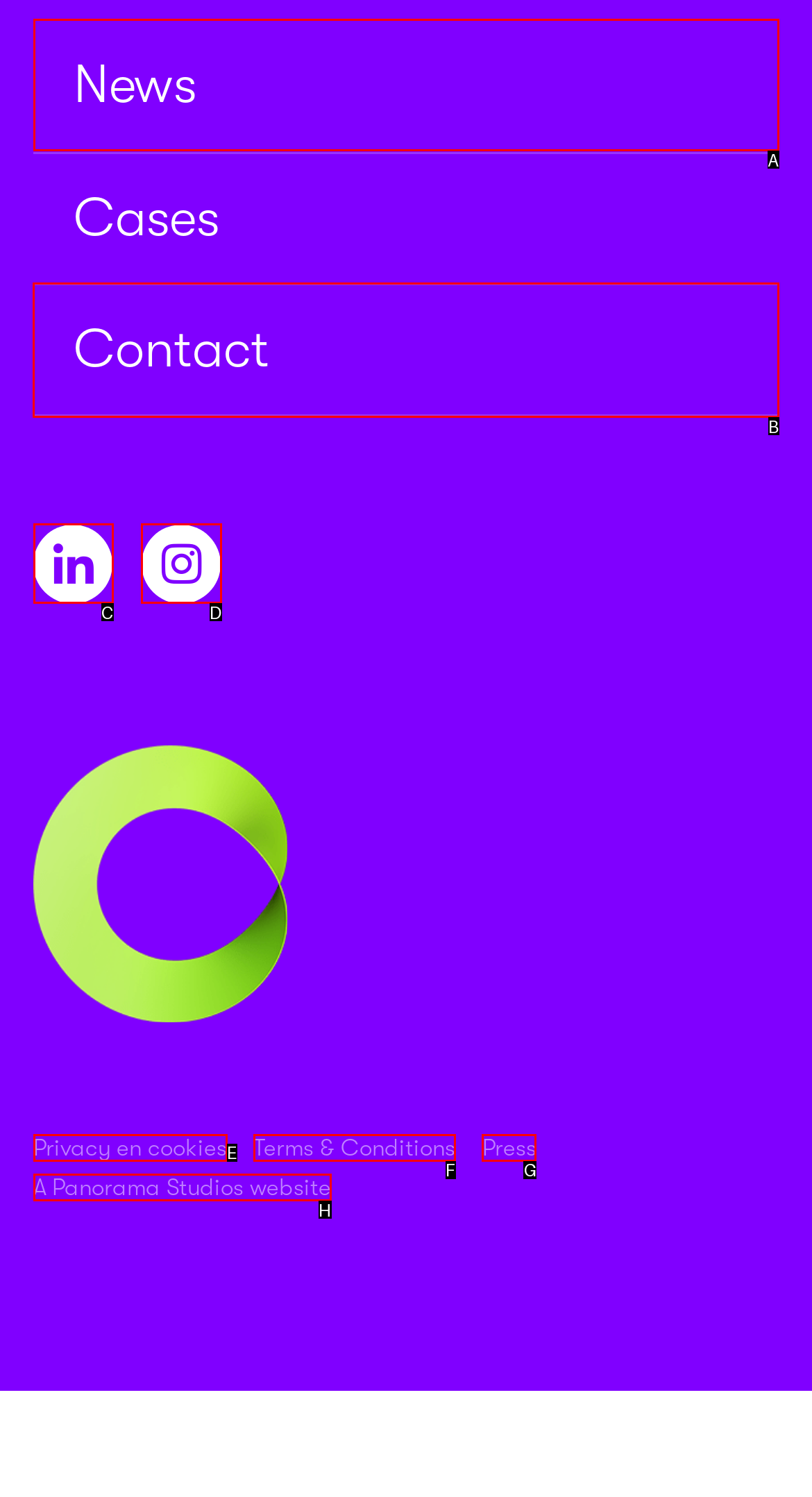Which lettered option should be clicked to perform the following task: Contact us
Respond with the letter of the appropriate option.

B